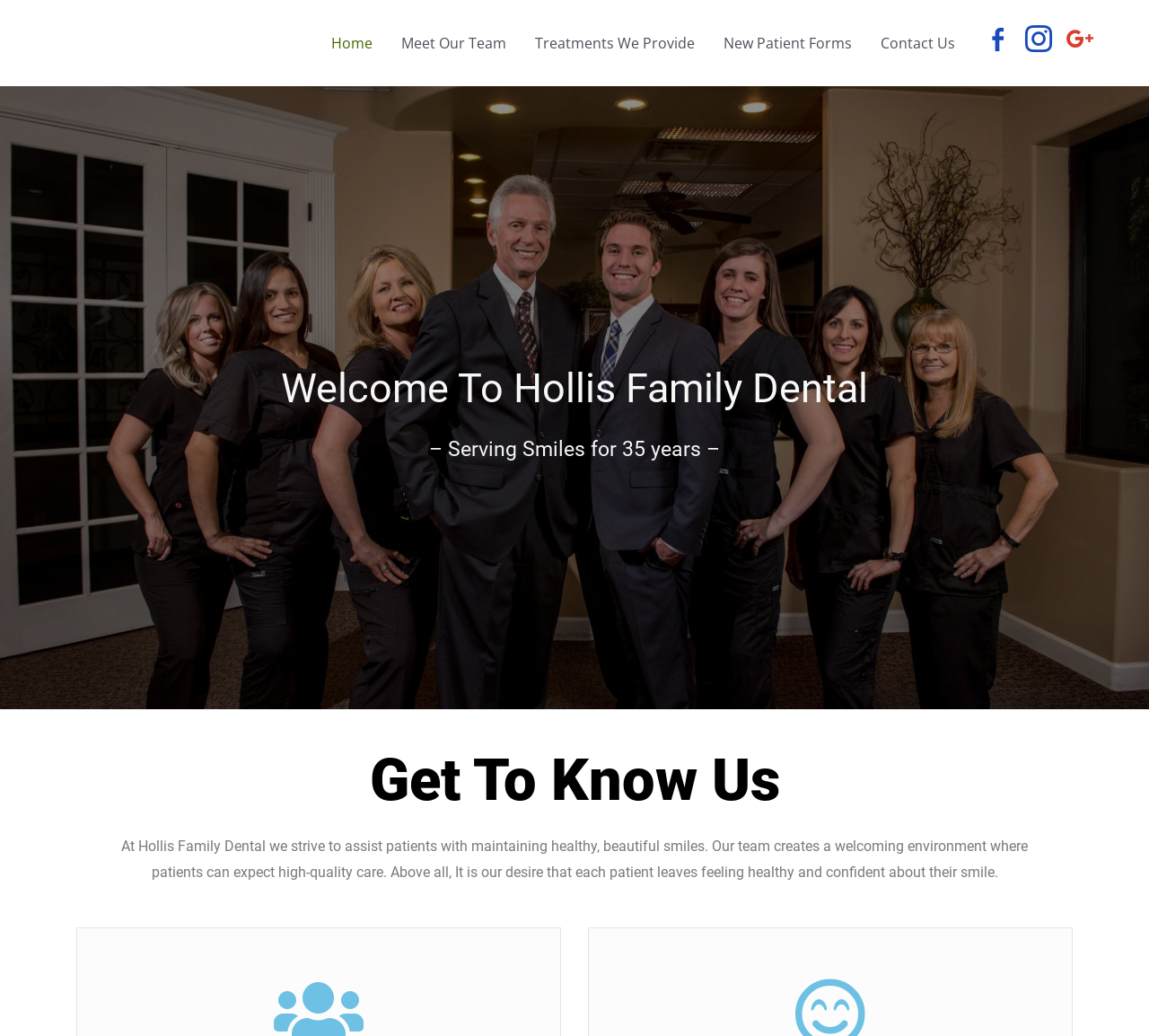Find the bounding box of the UI element described as follows: "parent_node: Show full item record".

None